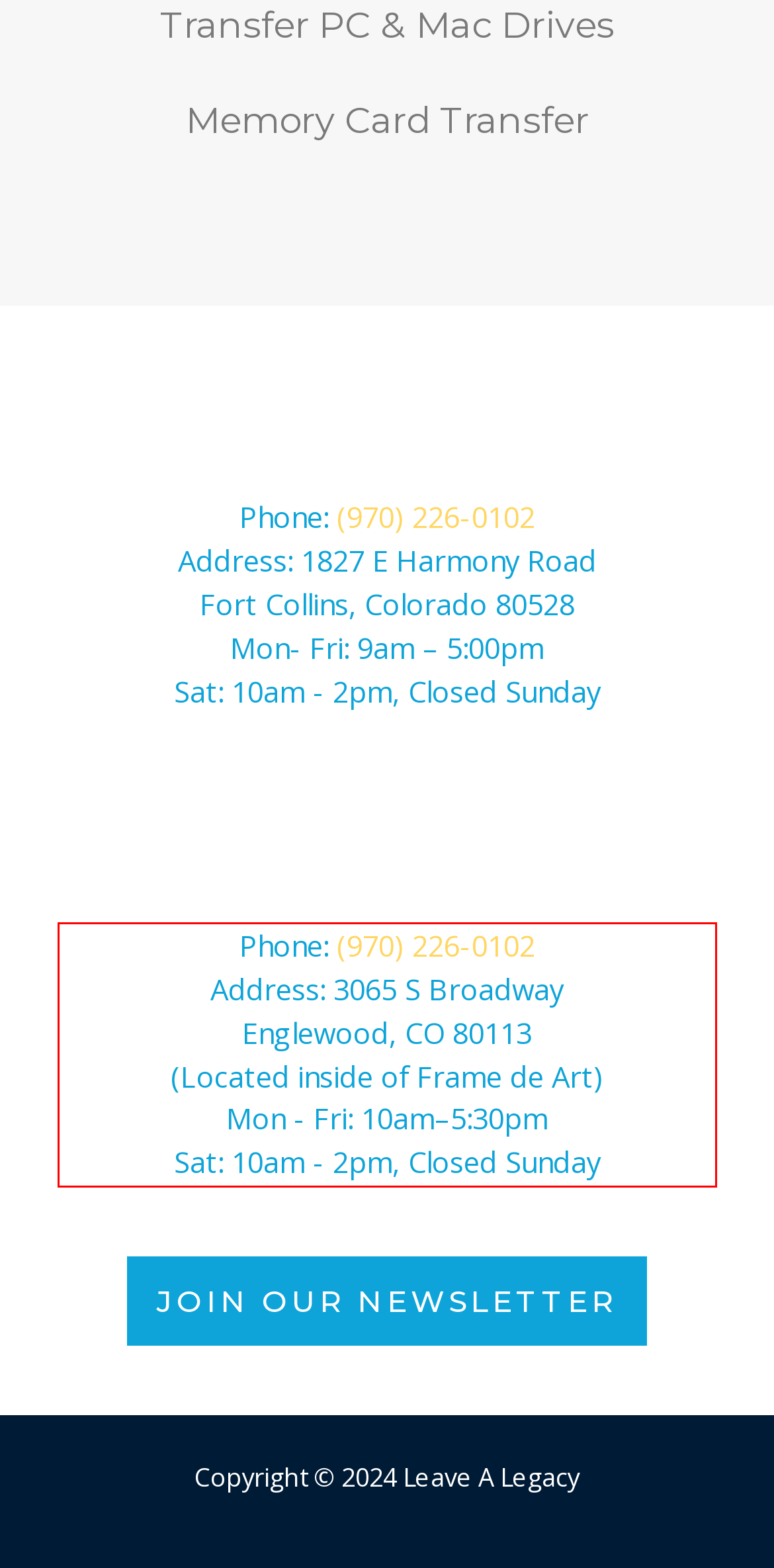With the provided screenshot of a webpage, locate the red bounding box and perform OCR to extract the text content inside it.

Phone: (970) 226-0102 Address: 3065 S Broadway Englewood, CO 80113 (Located inside of Frame de Art) Mon - Fri: 10am–5:30pm Sat: 10am - 2pm, Closed Sunday